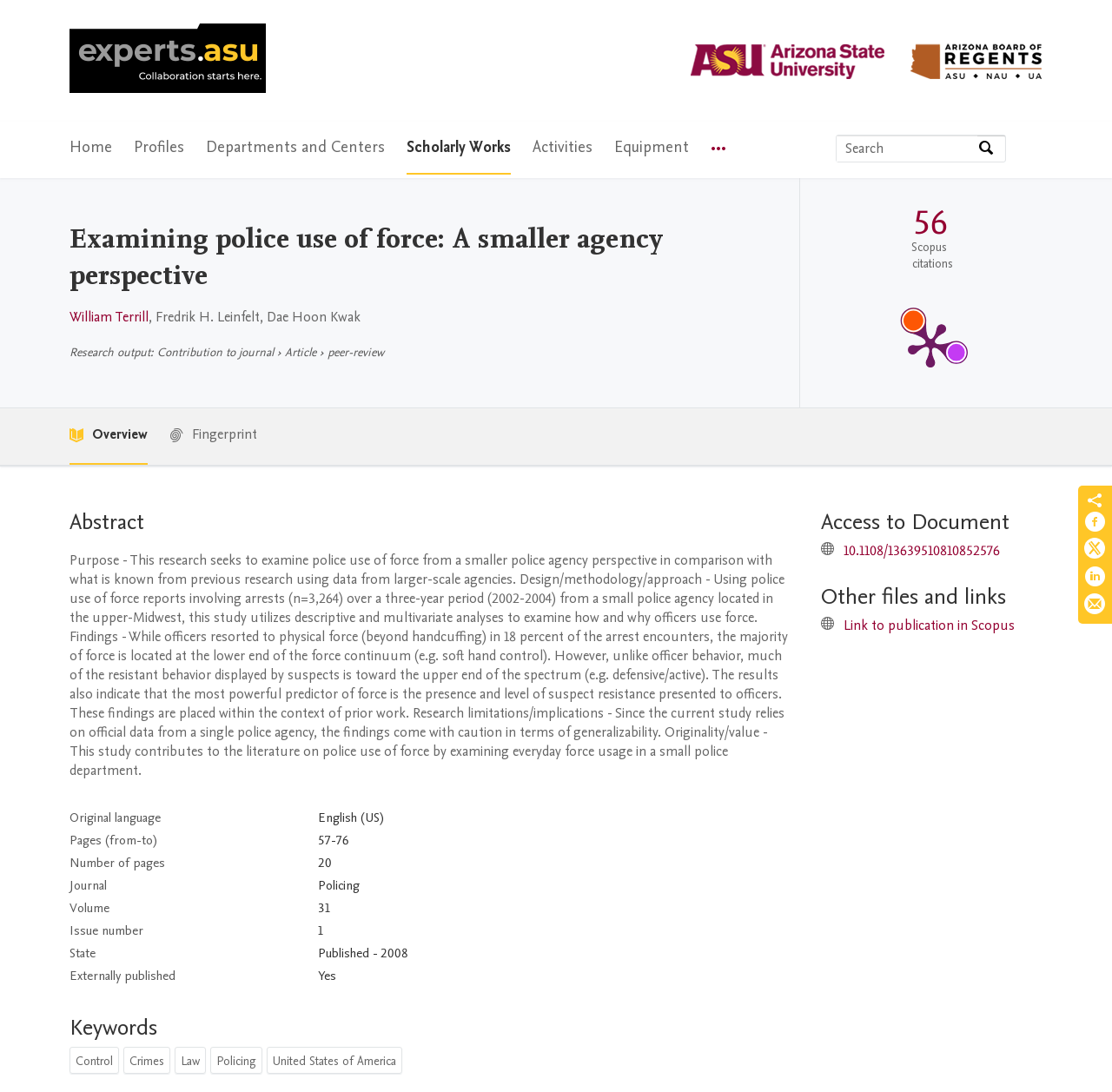Please identify the bounding box coordinates of the element that needs to be clicked to execute the following command: "Contact the union". Provide the bounding box using four float numbers between 0 and 1, formatted as [left, top, right, bottom].

None